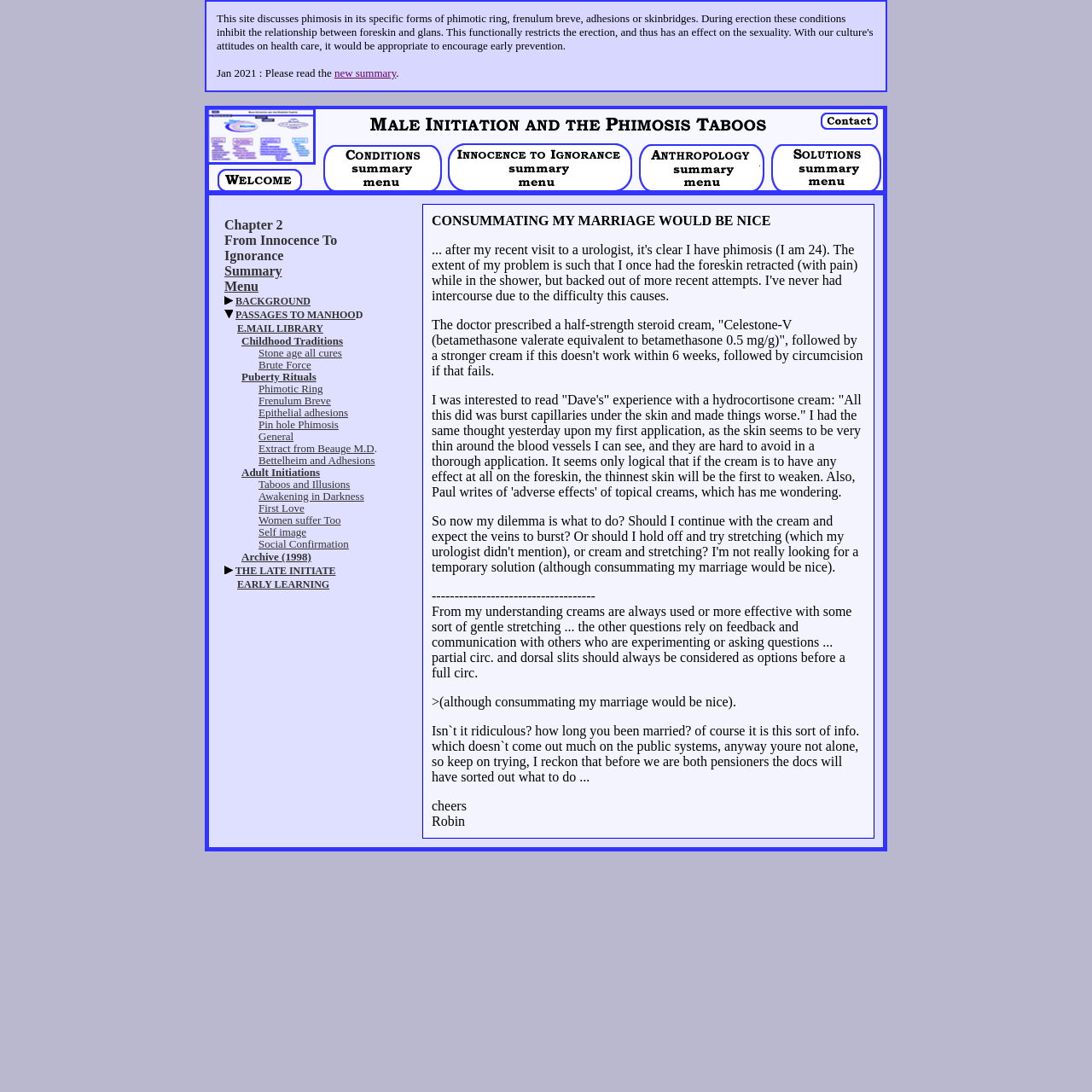Provide a one-word or brief phrase answer to the question:
How old is the author when they visit the urologist?

24